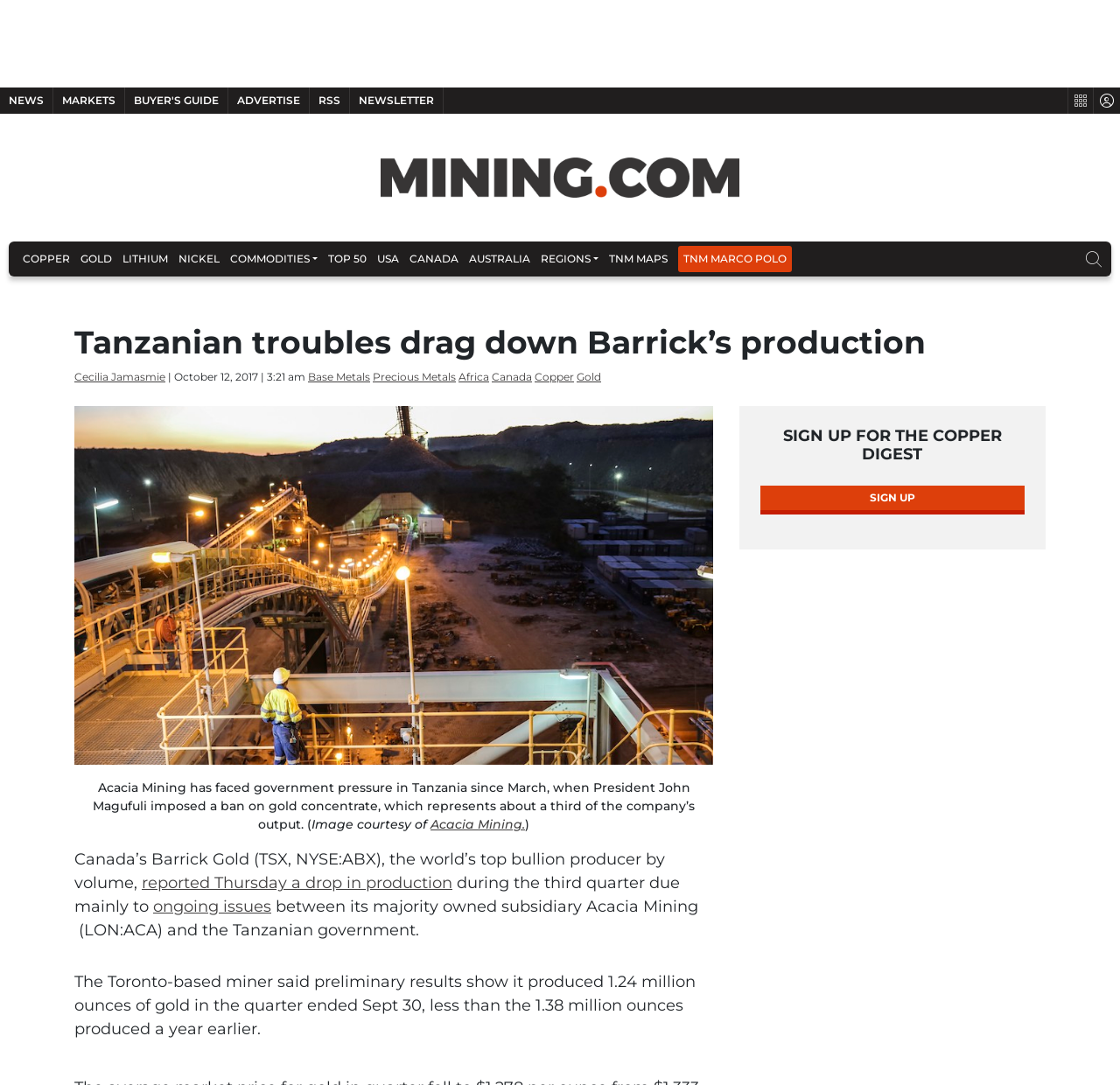Kindly provide the bounding box coordinates of the section you need to click on to fulfill the given instruction: "Click on the NEWS link".

[0.0, 0.081, 0.047, 0.105]